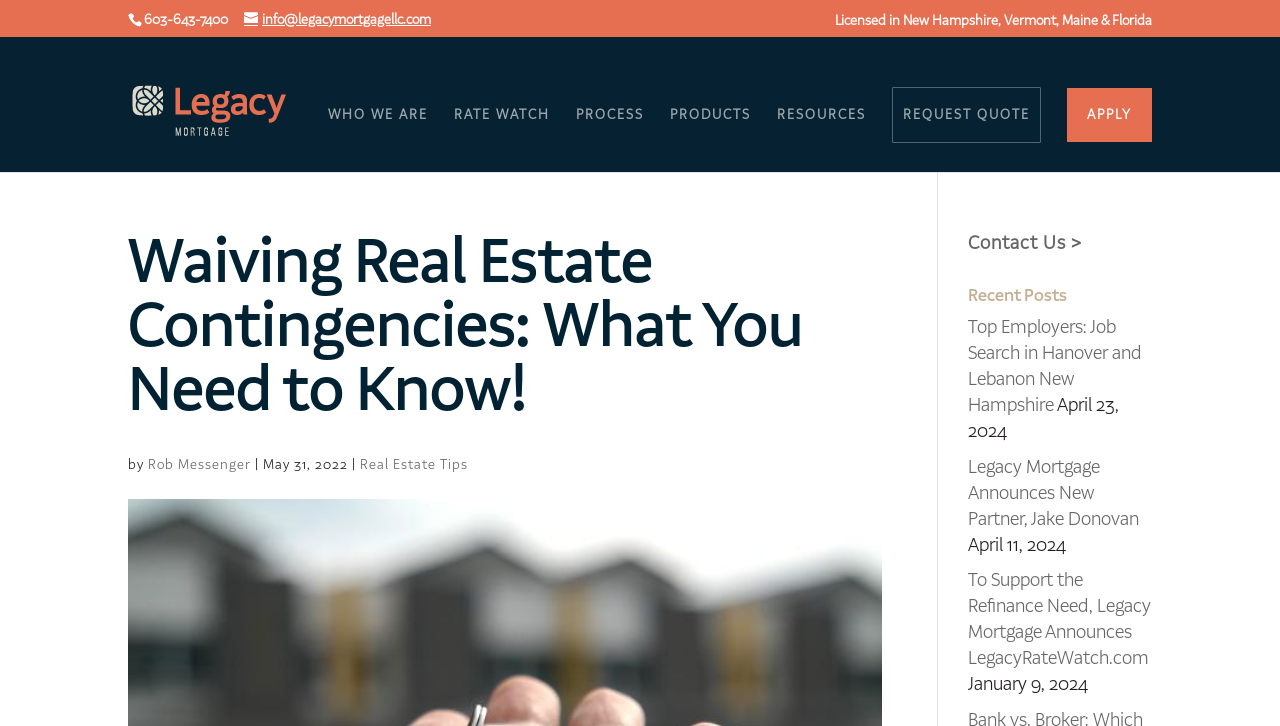Find the bounding box coordinates of the element to click in order to complete the given instruction: "Apply for a mortgage."

[0.834, 0.121, 0.9, 0.196]